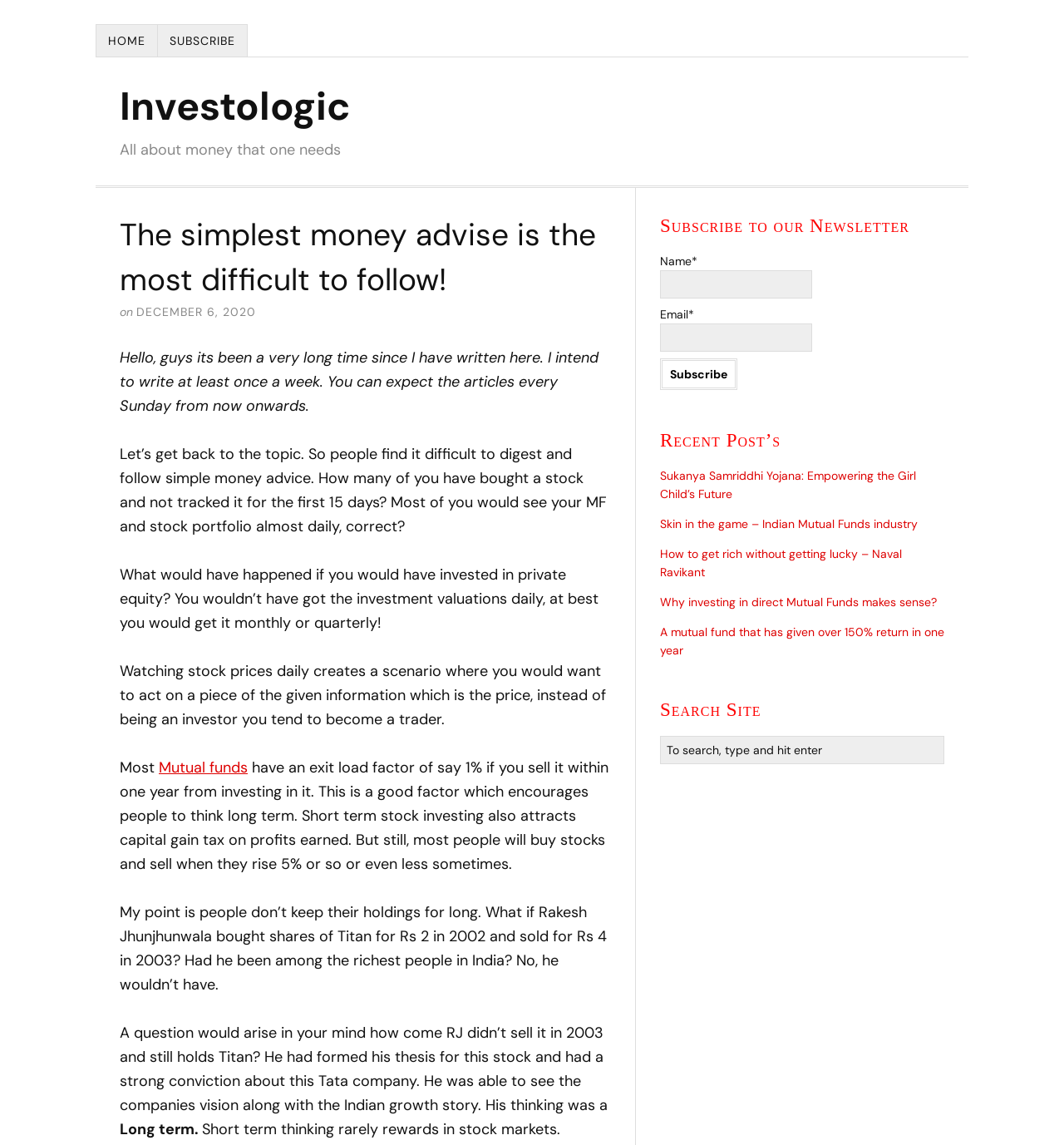Using the element description provided, determine the bounding box coordinates in the format (top-left x, top-left y, bottom-right x, bottom-right y). Ensure that all values are floating point numbers between 0 and 1. Element description: parent_node: Name* name="submit" value="Subscribe"

[0.62, 0.313, 0.693, 0.341]